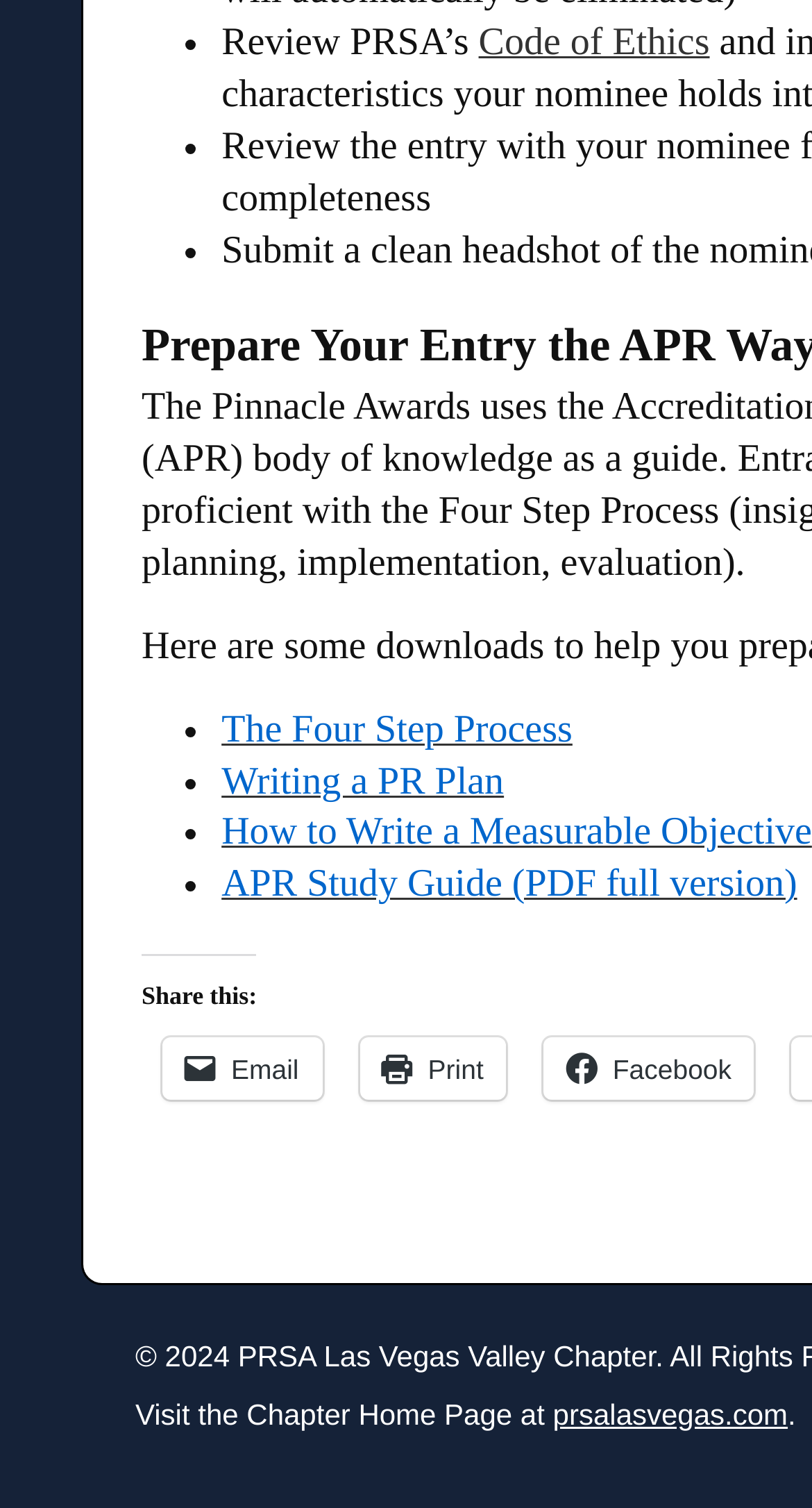Identify the bounding box coordinates of the element that should be clicked to fulfill this task: "Read How to Write a Measurable Objective". The coordinates should be provided as four float numbers between 0 and 1, i.e., [left, top, right, bottom].

[0.273, 0.545, 1.0, 0.564]